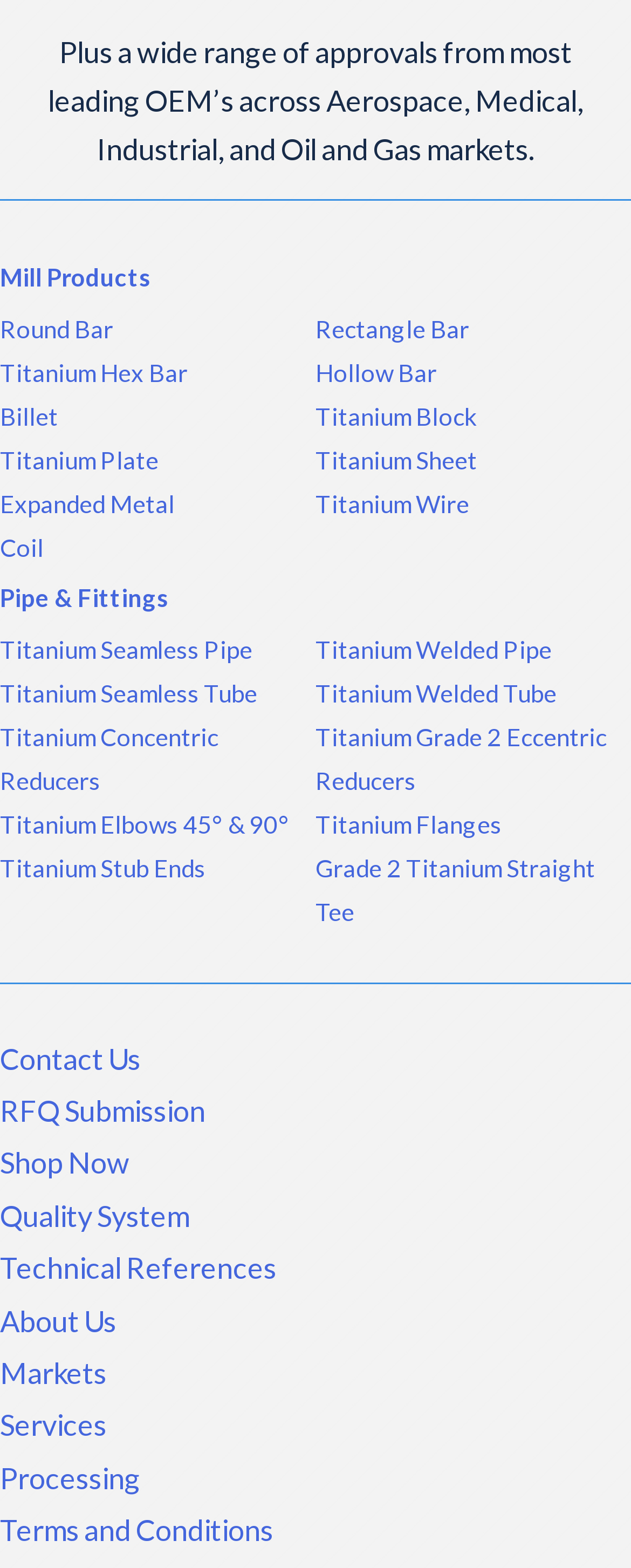Use a single word or phrase to answer the question:
What is the purpose of the 'Contact Us' link?

To contact the company